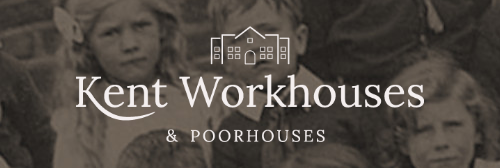What is above the title?
Please respond to the question thoroughly and include all relevant details.

According to the caption, above the title 'Kent Workhouses & Poorhouses', there is a stylized graphic of a building, which symbolizes the workhouses associated with the social care system in Kent.